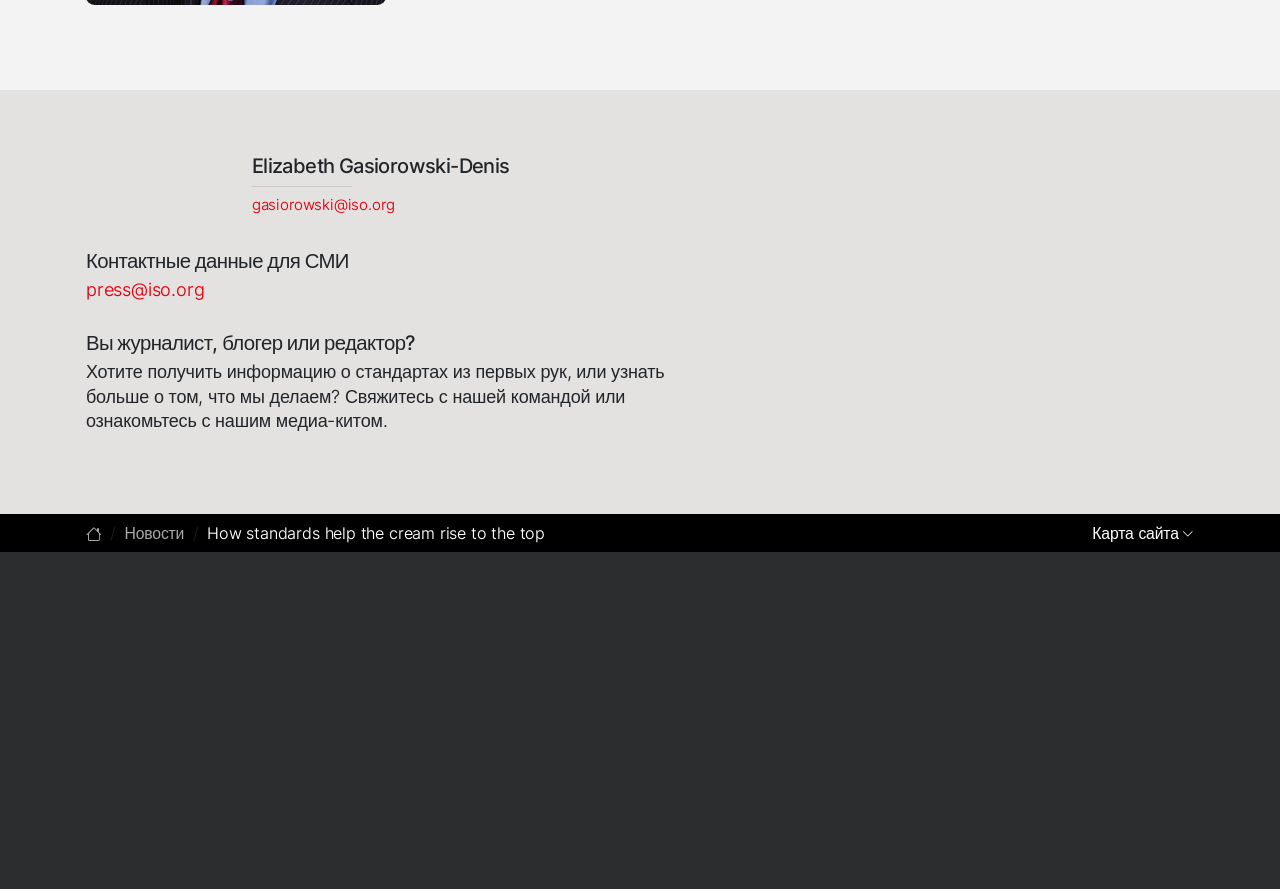Using the given description, provide the bounding box coordinates formatted as (top-left x, top-left y, bottom-right x, bottom-right y), with all values being floating point numbers between 0 and 1. Description: press@iso.org

[0.067, 0.314, 0.16, 0.338]